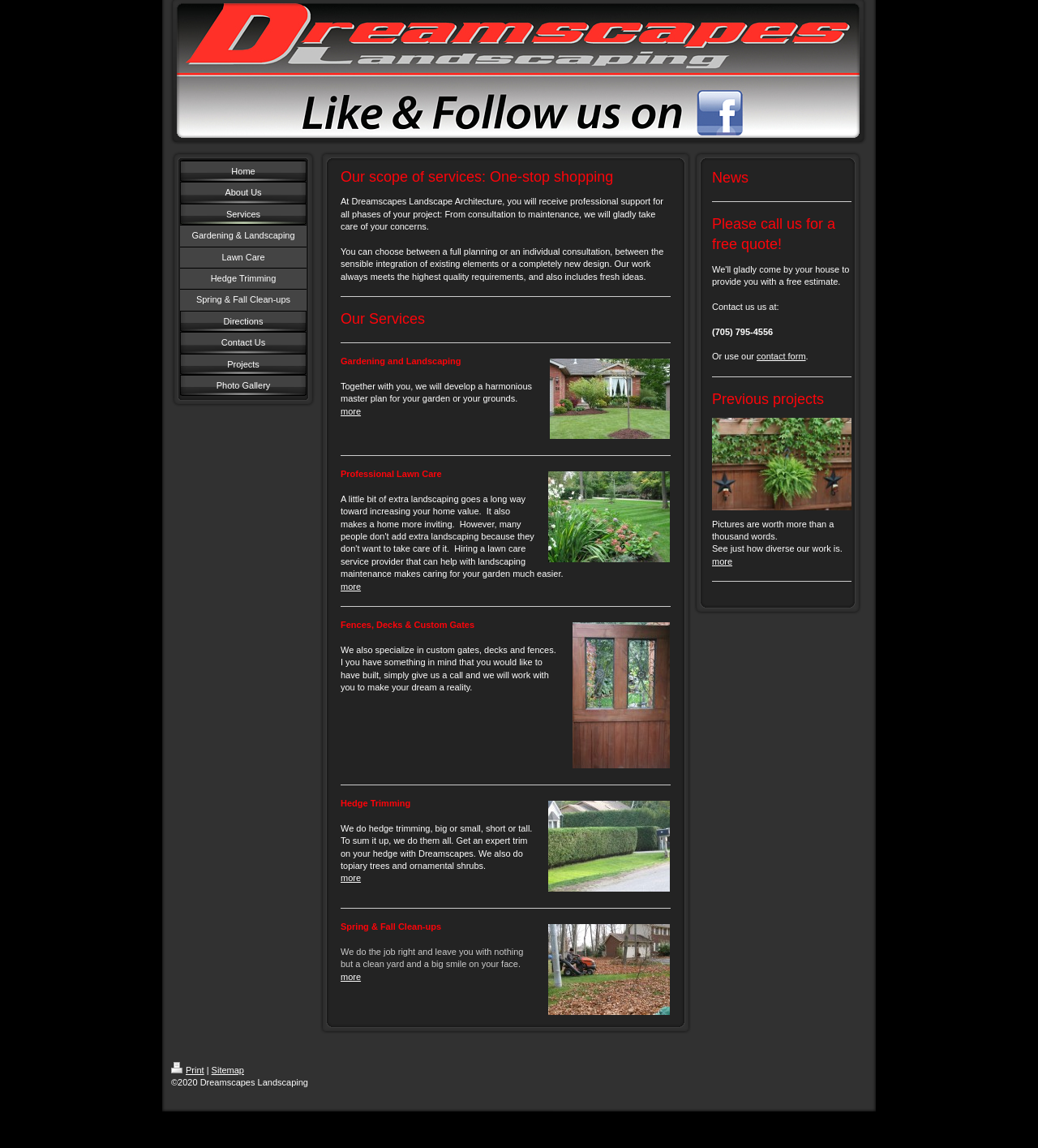What is the purpose of the 'Projects' section?
Refer to the image and give a detailed answer to the query.

The 'Projects' section is likely used to showcase previous projects completed by Dreamscapes Landscape Architecture. This is inferred from the text 'Pictures are worth more than a thousand words. See just how diverse our work is.' and the presence of a link to view more projects.